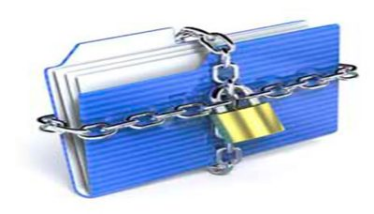What is securing the folder?
Based on the image, answer the question with a single word or brief phrase.

Chain and padlock